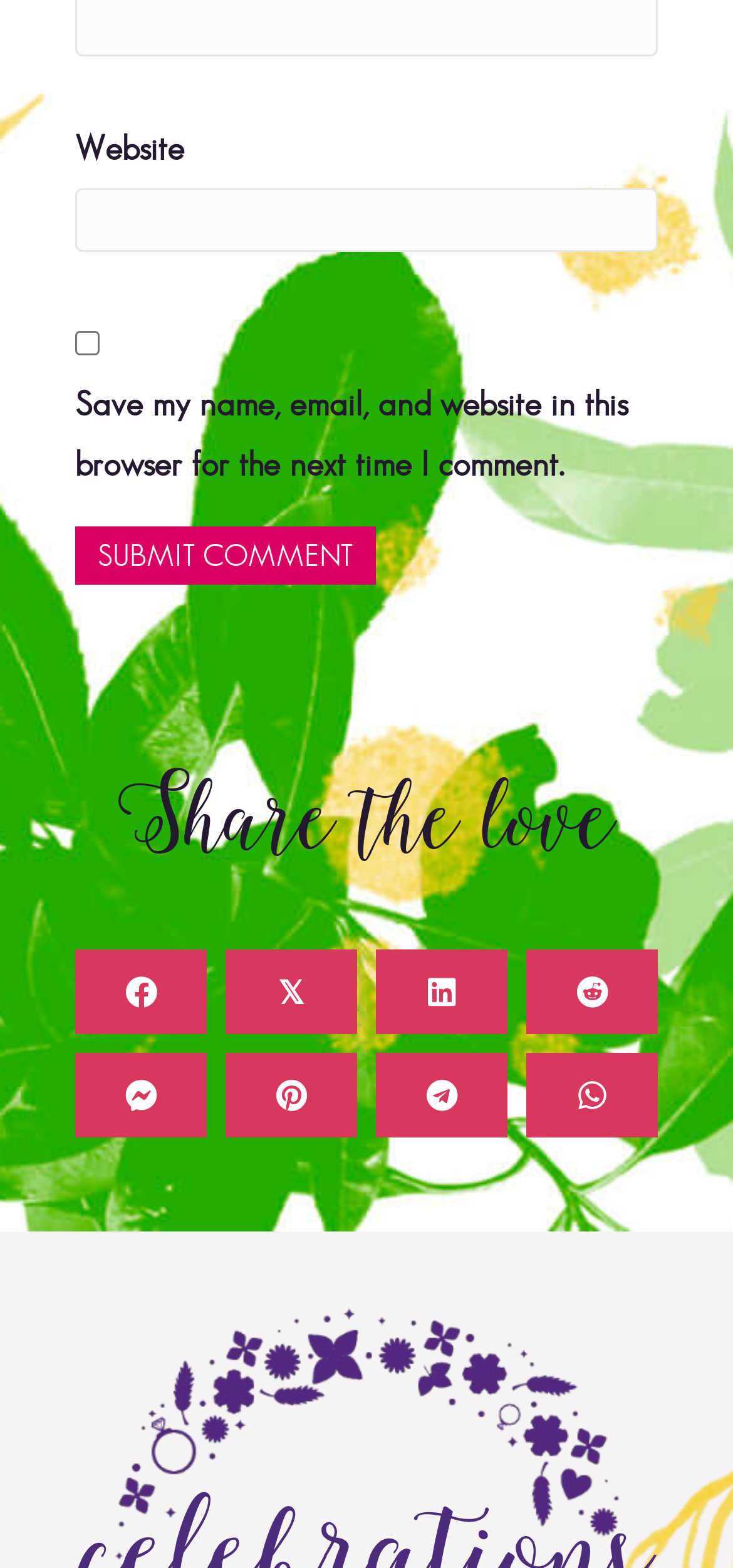Based on the element description: "name="submit" value="Submit Comment"", identify the UI element and provide its bounding box coordinates. Use four float numbers between 0 and 1, [left, top, right, bottom].

[0.103, 0.335, 0.513, 0.373]